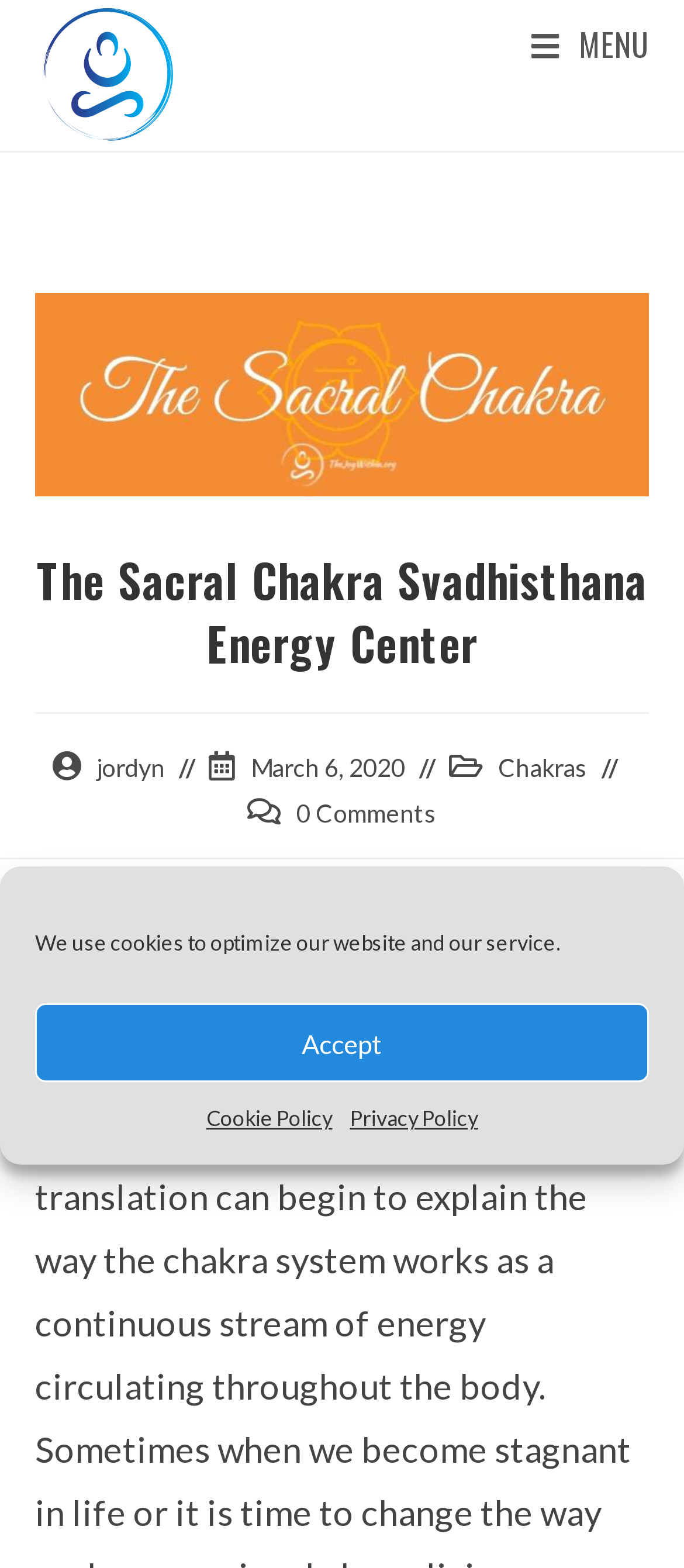What is the date of the post?
Please provide a single word or phrase as your answer based on the screenshot.

March 6, 2020